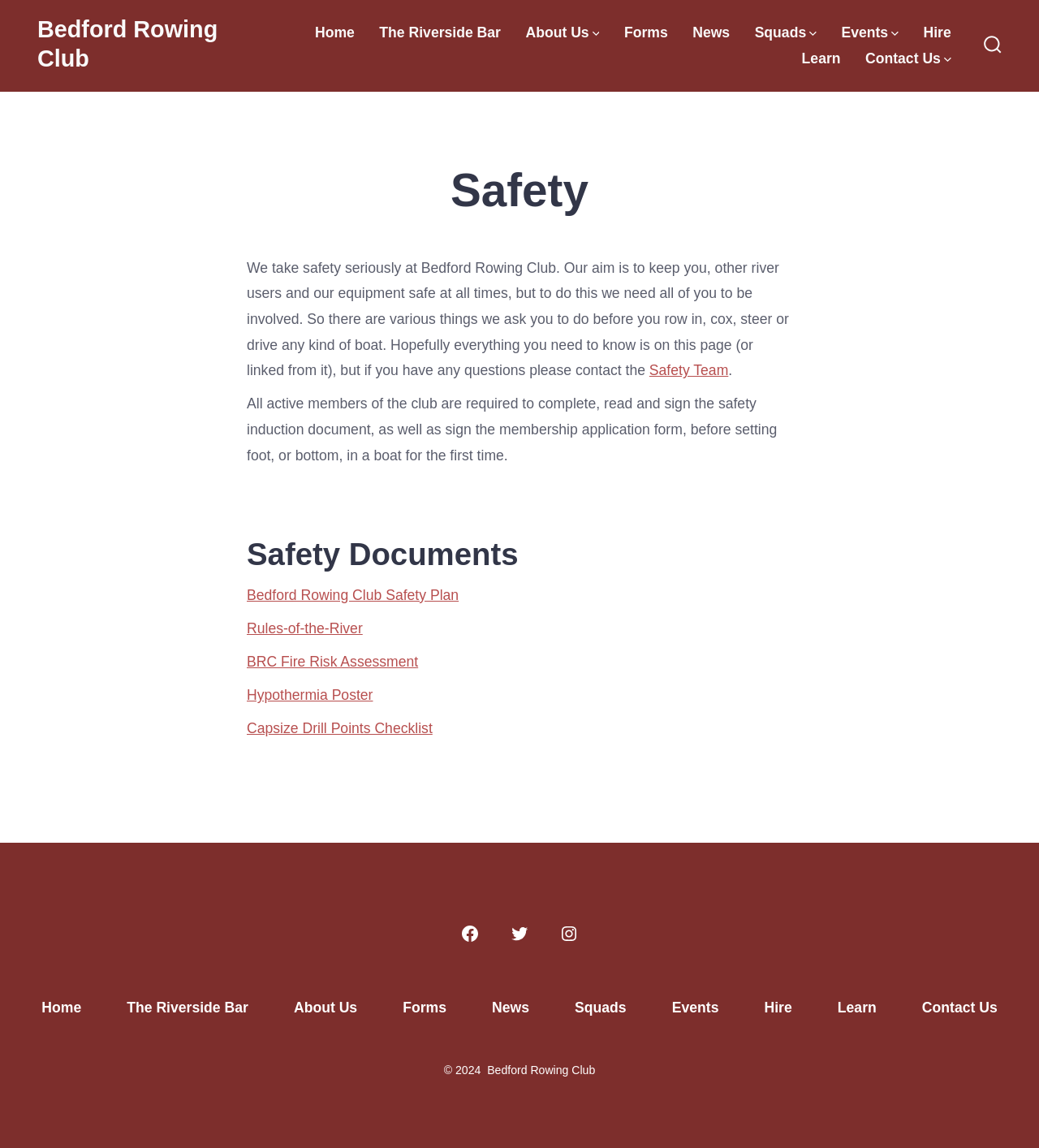Please find the bounding box coordinates of the clickable region needed to complete the following instruction: "Contact the Safety Team". The bounding box coordinates must consist of four float numbers between 0 and 1, i.e., [left, top, right, bottom].

[0.625, 0.316, 0.701, 0.33]